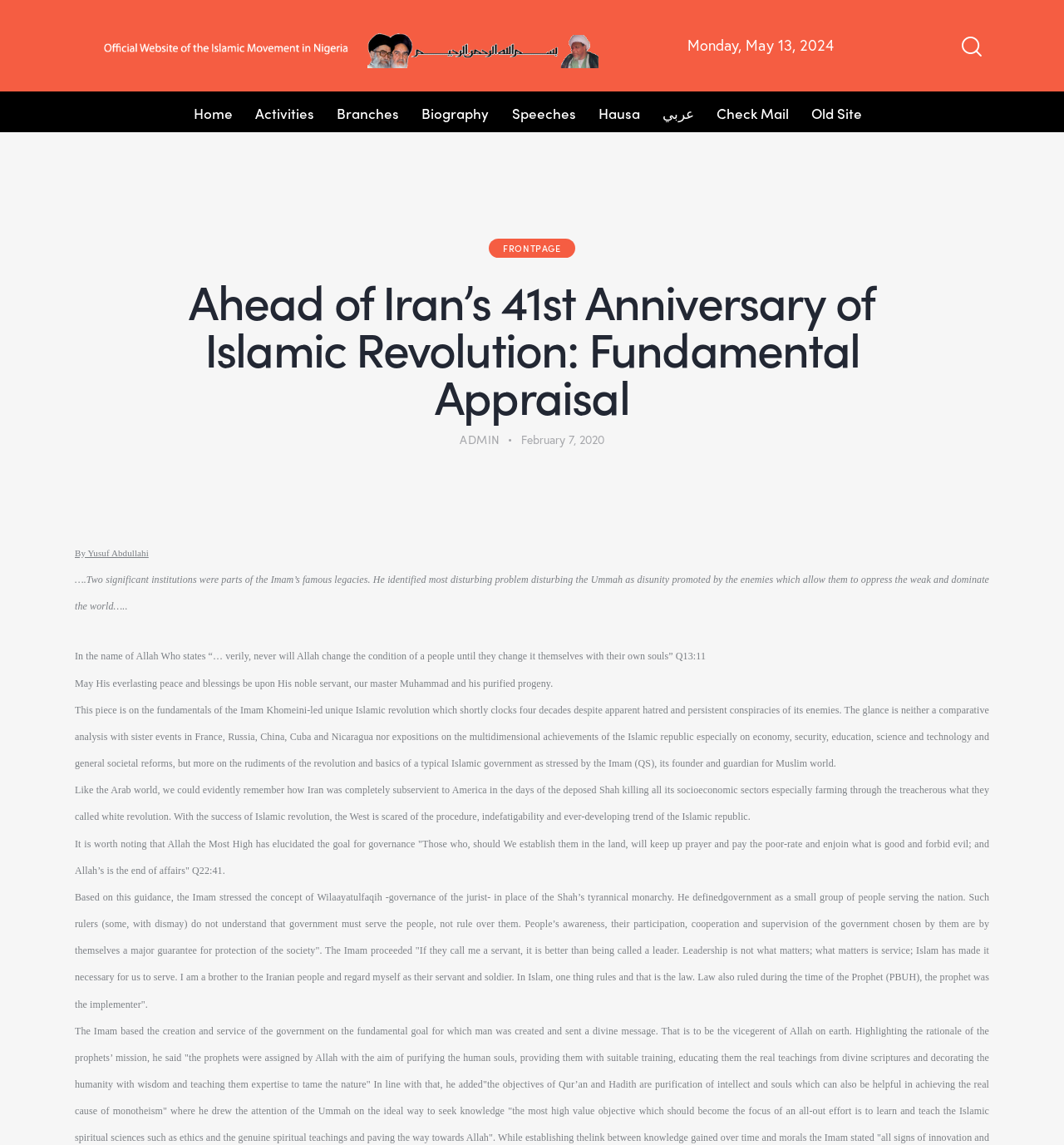Locate the UI element that matches the description Check Mail in the webpage screenshot. Return the bounding box coordinates in the format (top-left x, top-left y, bottom-right x, bottom-right y), with values ranging from 0 to 1.

[0.663, 0.09, 0.752, 0.108]